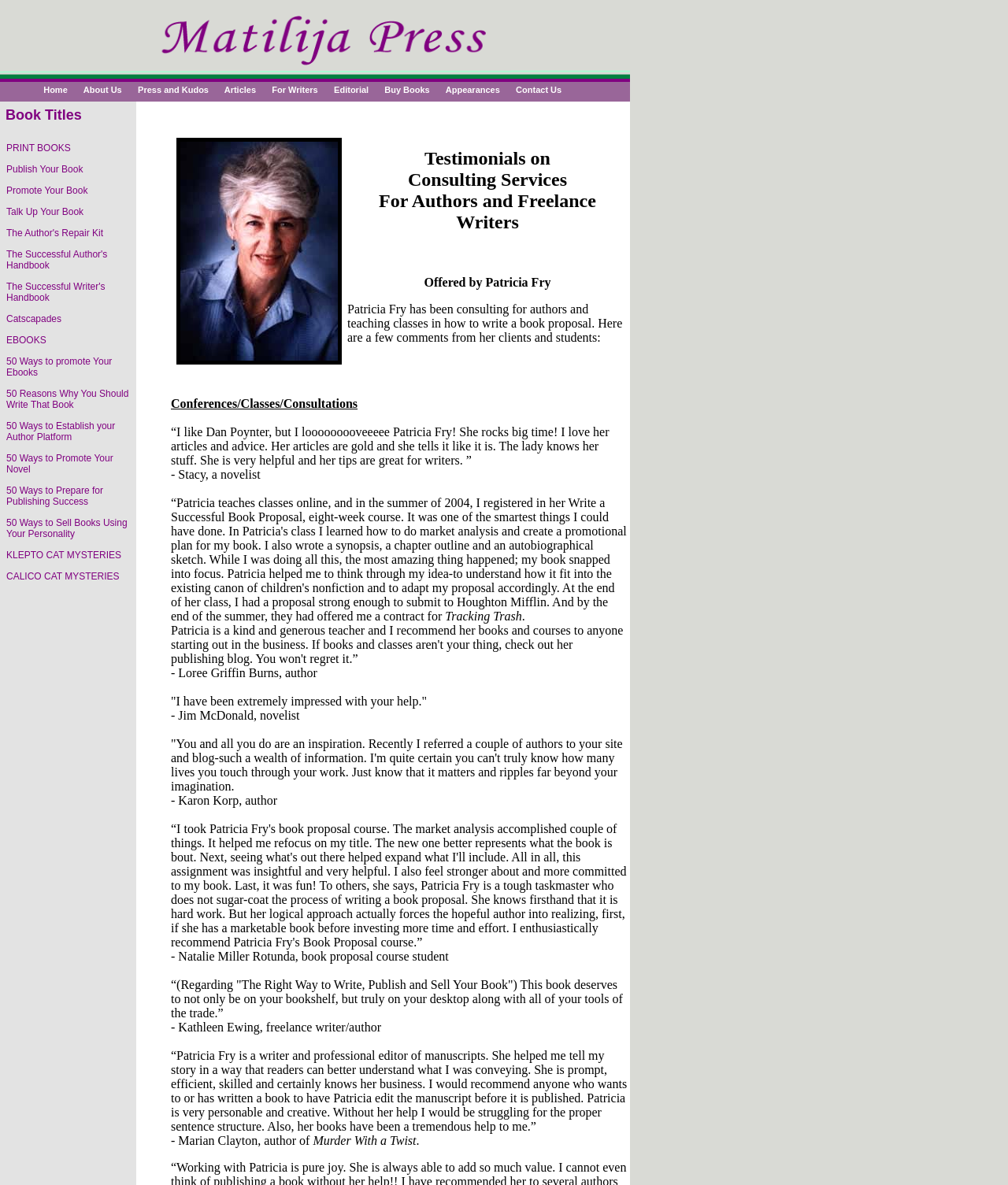Highlight the bounding box coordinates of the region I should click on to meet the following instruction: "Explore 'Catscapades'".

[0.0, 0.26, 0.134, 0.278]